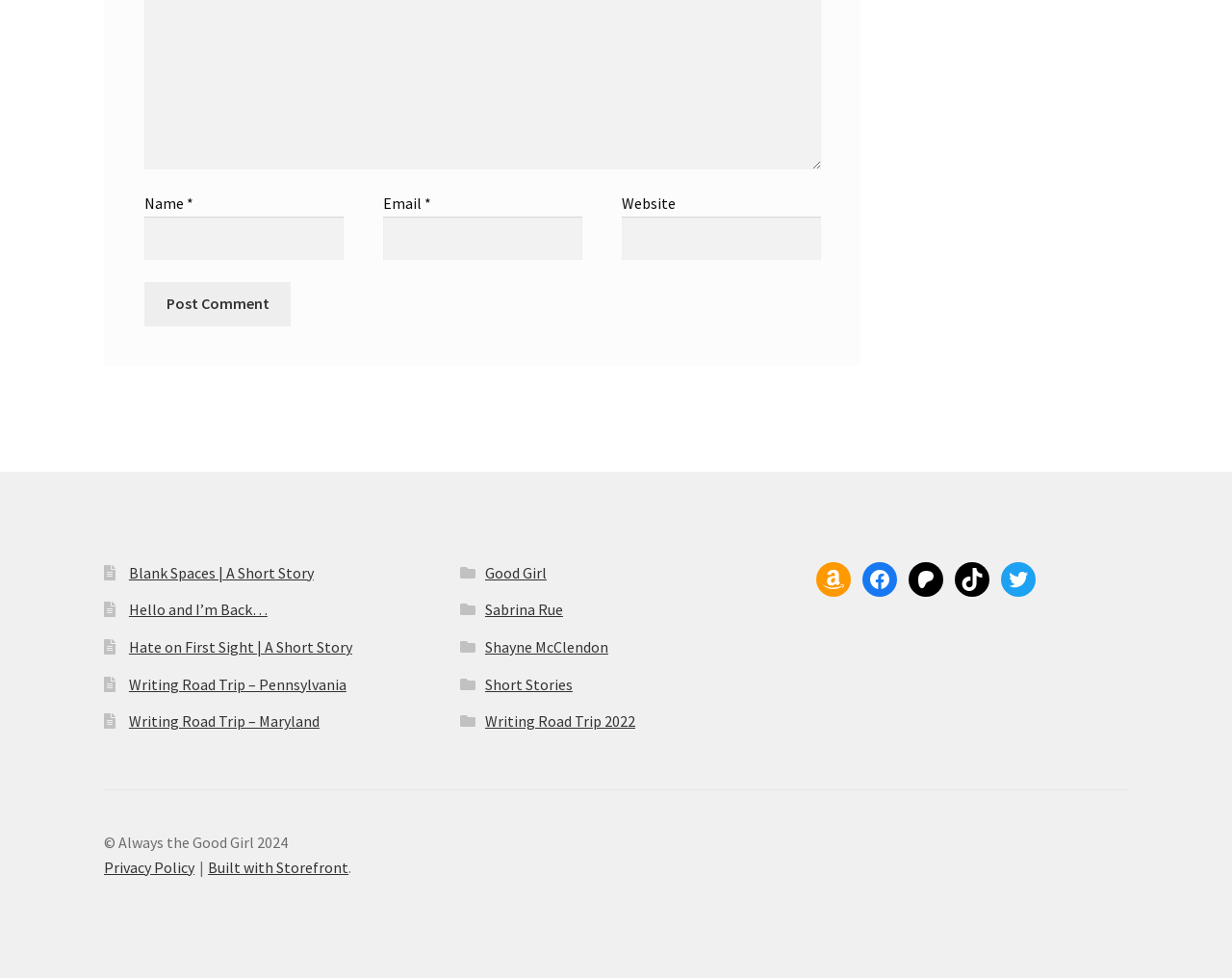Please identify the bounding box coordinates of the element that needs to be clicked to execute the following command: "Open the Facebook link". Provide the bounding box using four float numbers between 0 and 1, formatted as [left, top, right, bottom].

[0.7, 0.575, 0.728, 0.61]